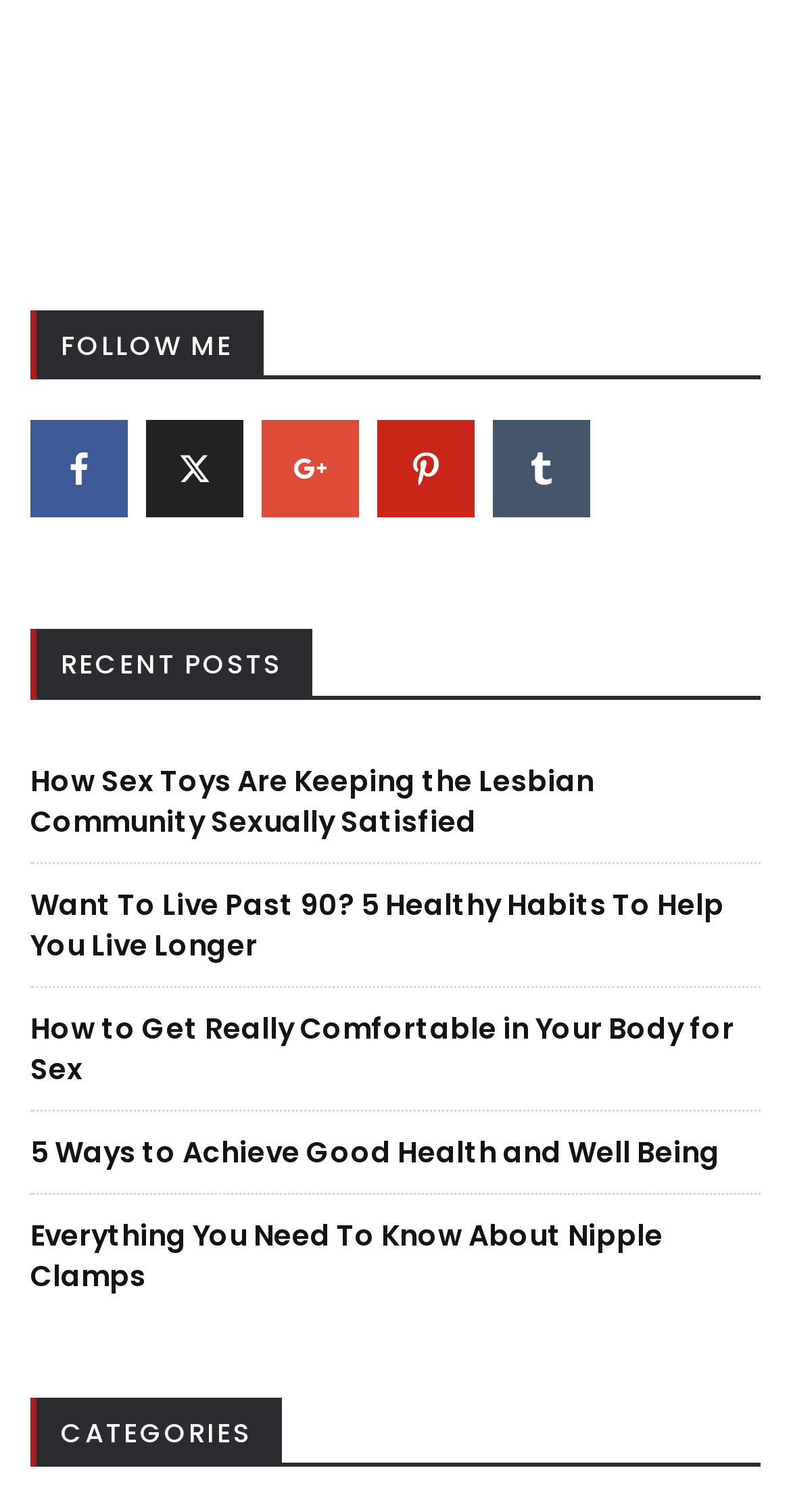Determine the bounding box for the UI element that matches this description: "twitter".

[0.185, 0.278, 0.308, 0.342]